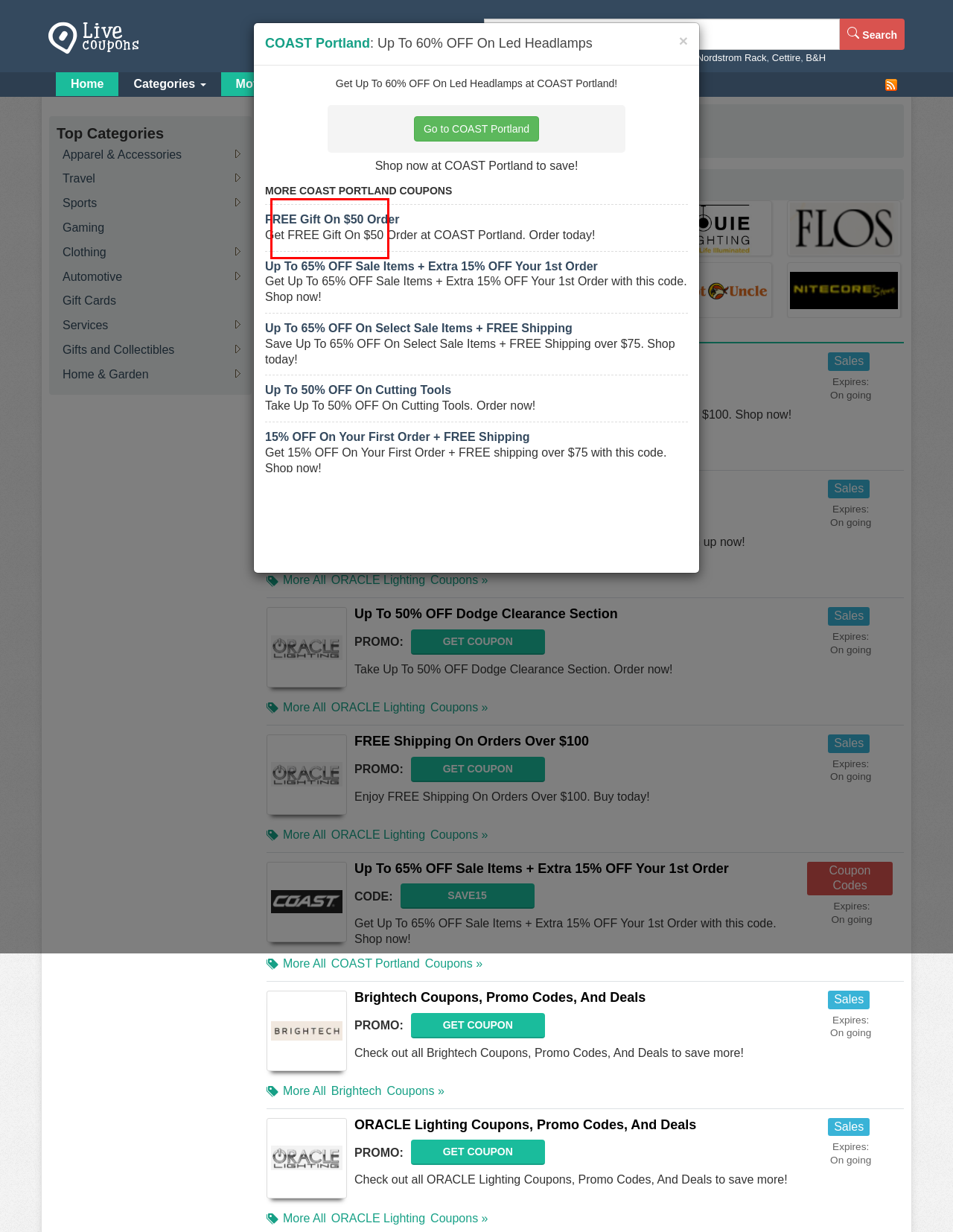Examine the screenshot of a webpage with a red rectangle bounding box. Select the most accurate webpage description that matches the new webpage after clicking the element within the bounding box. Here are the candidates:
A. Select Clothing Discount Code, Clothing Coupon Reddit 2024
B. COAST Portland: 15% OFF On Your First Order + FREE Shipping Coupon, Promo Code 2024
C. Big Savings W/ Mother's Day Coupons & Mothers Day Coupons 2024
D. Nitecore Coupon Code 10% OFF, Discount Code 2024
E. List of best Gift Cards Coupons + Promo Codes
F. ORACLE Lighting Coupons 2024, Promo Code
G. Lighting Direct Coupon Code 20 OFF First Order 2024
H. List of best Automotive Coupons + Promo Codes

G